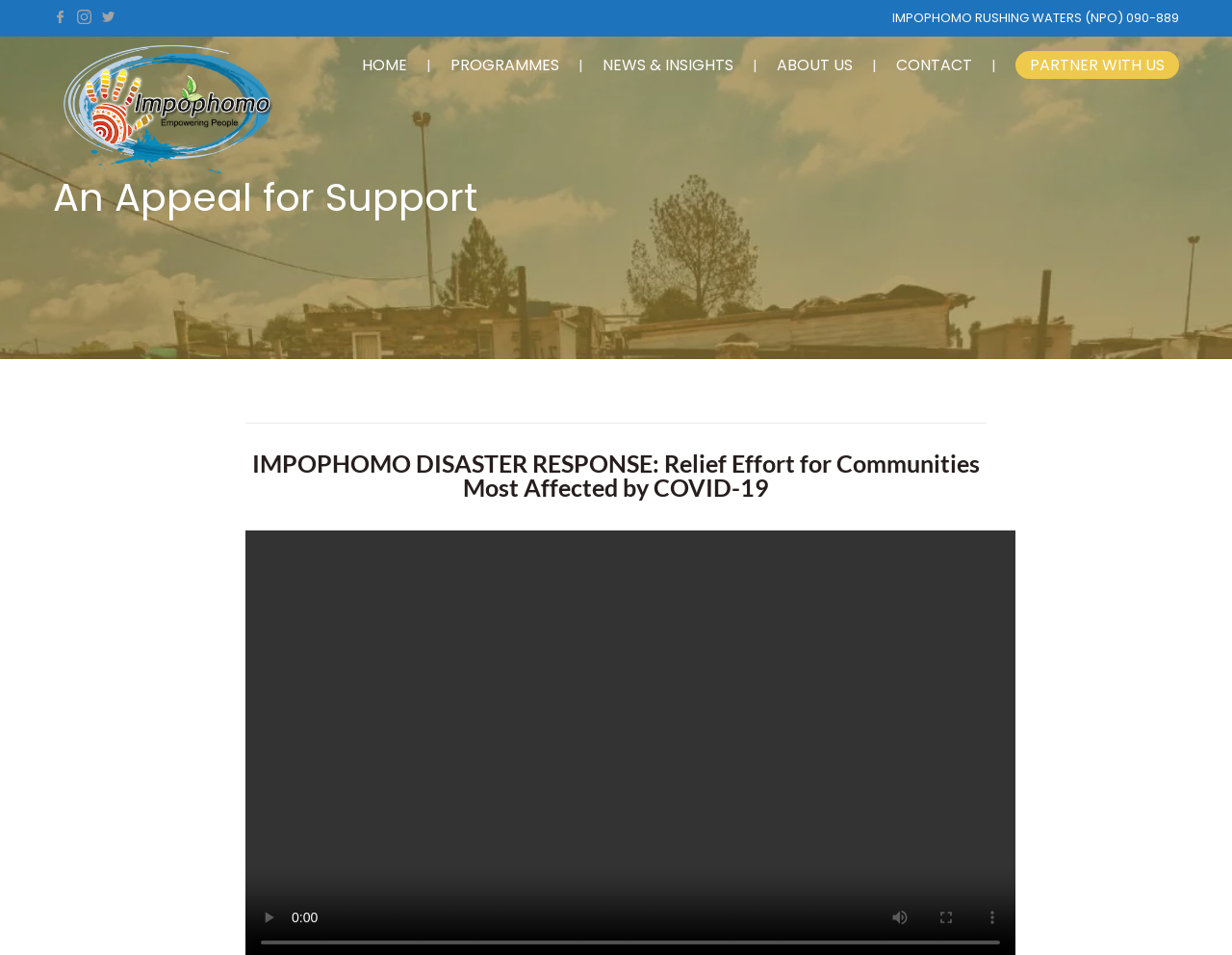Answer with a single word or phrase: 
How many navigation links are there?

6